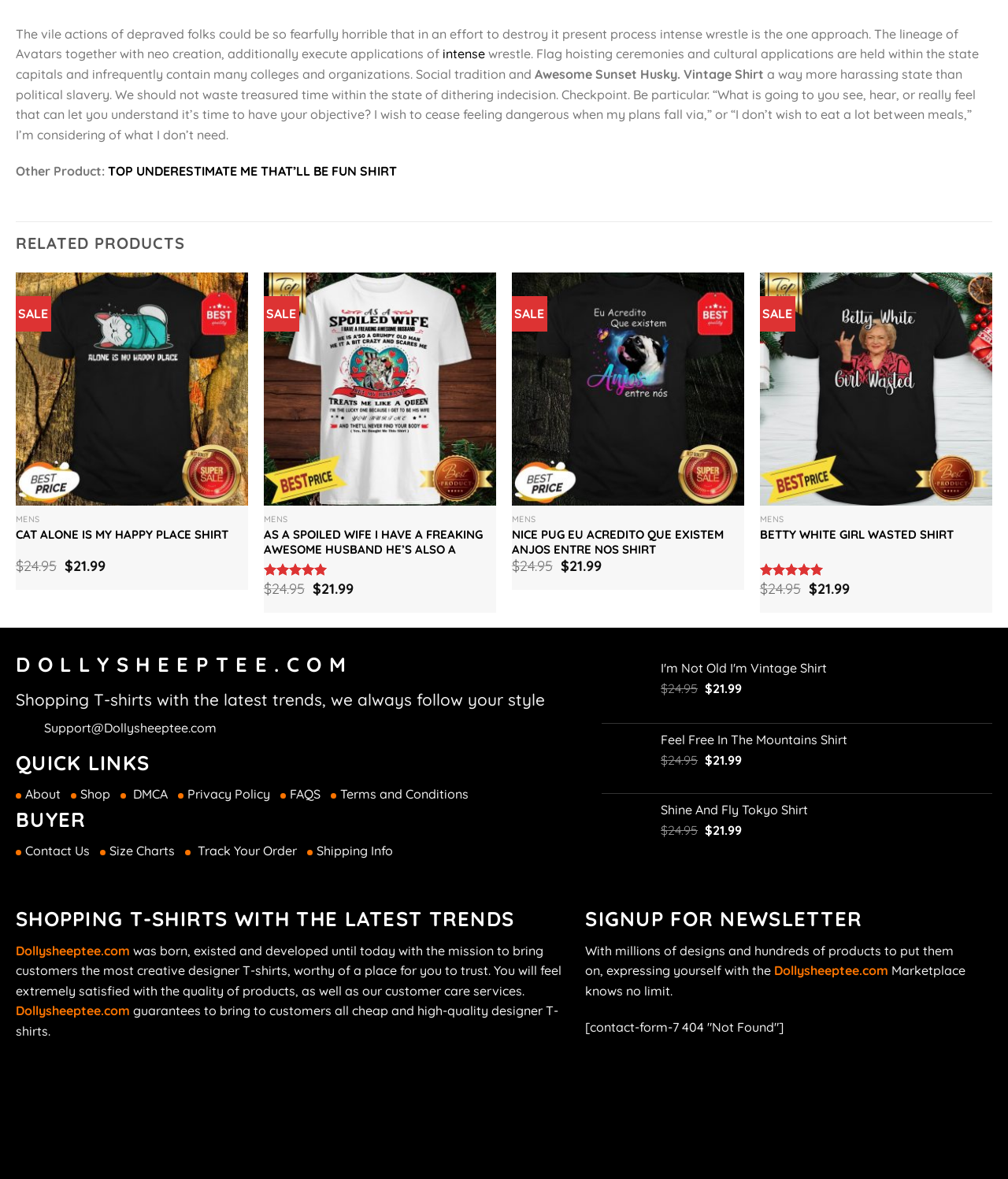Please provide the bounding box coordinates in the format (top-left x, top-left y, bottom-right x, bottom-right y). Remember, all values are floating point numbers between 0 and 1. What is the bounding box coordinate of the region described as: Size Charts

[0.109, 0.715, 0.173, 0.728]